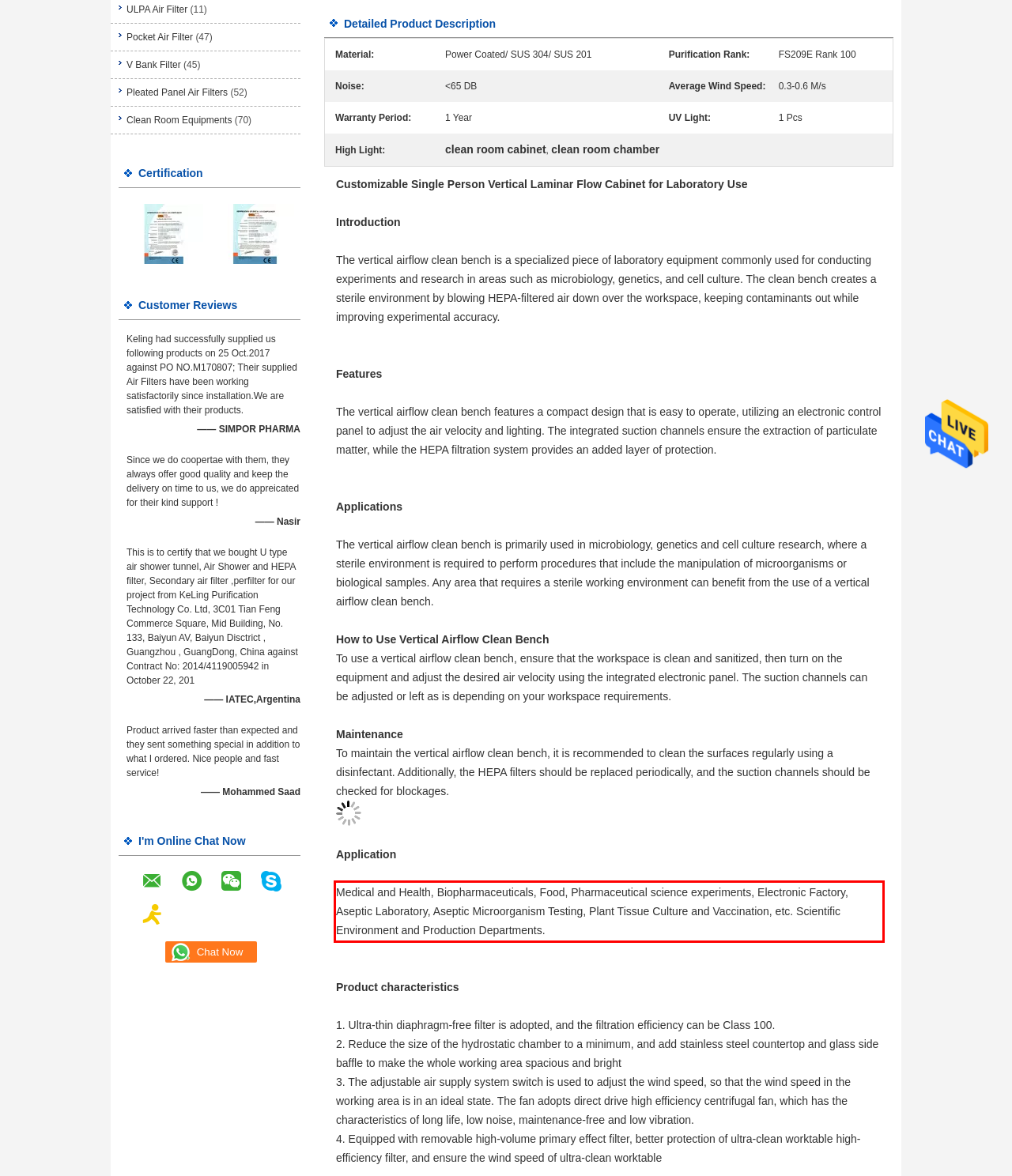Please look at the webpage screenshot and extract the text enclosed by the red bounding box.

Medical and Health, Biopharmaceuticals, Food, Pharmaceutical science experiments, Electronic Factory, Aseptic Laboratory, Aseptic Microorganism Testing, Plant Tissue Culture and Vaccination, etc. Scientific Environment and Production Departments.